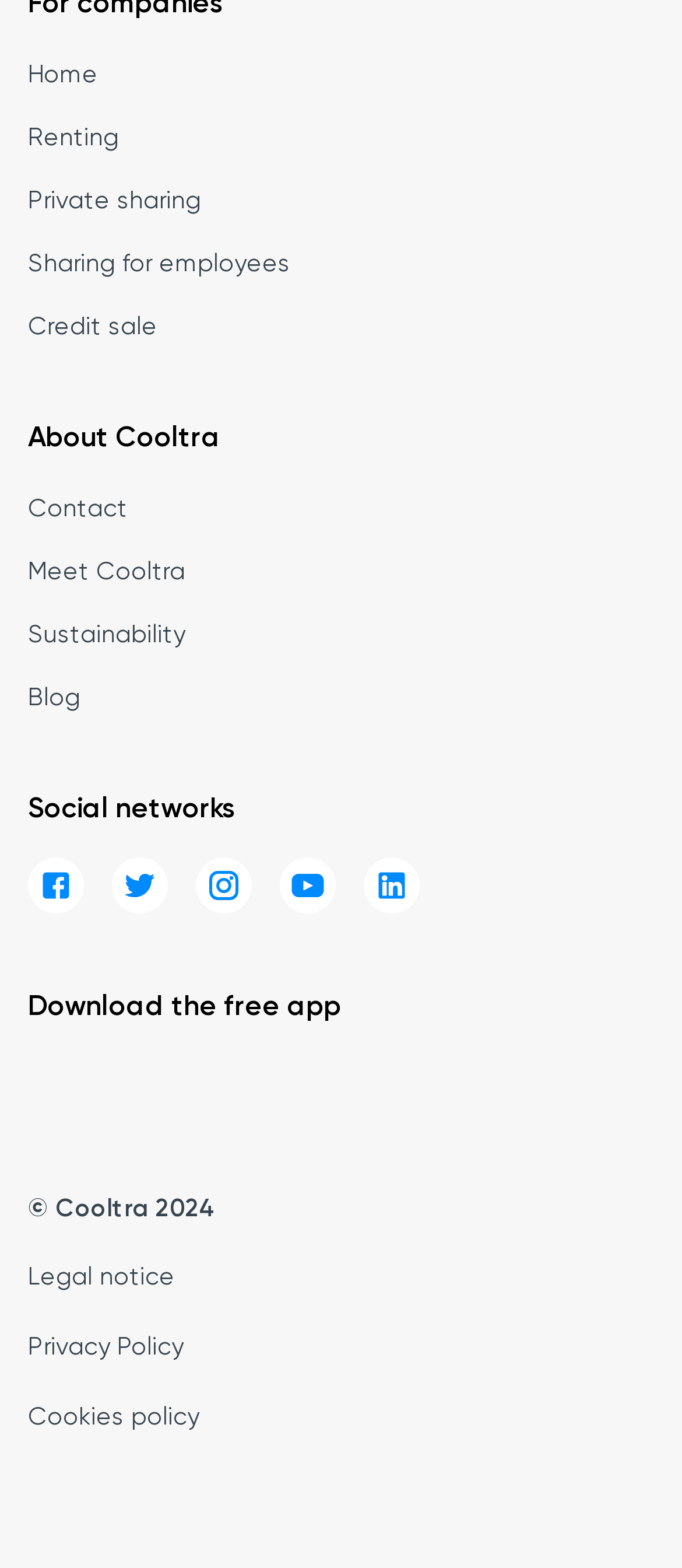Specify the bounding box coordinates of the area that needs to be clicked to achieve the following instruction: "Click on Home".

[0.041, 0.036, 0.144, 0.058]